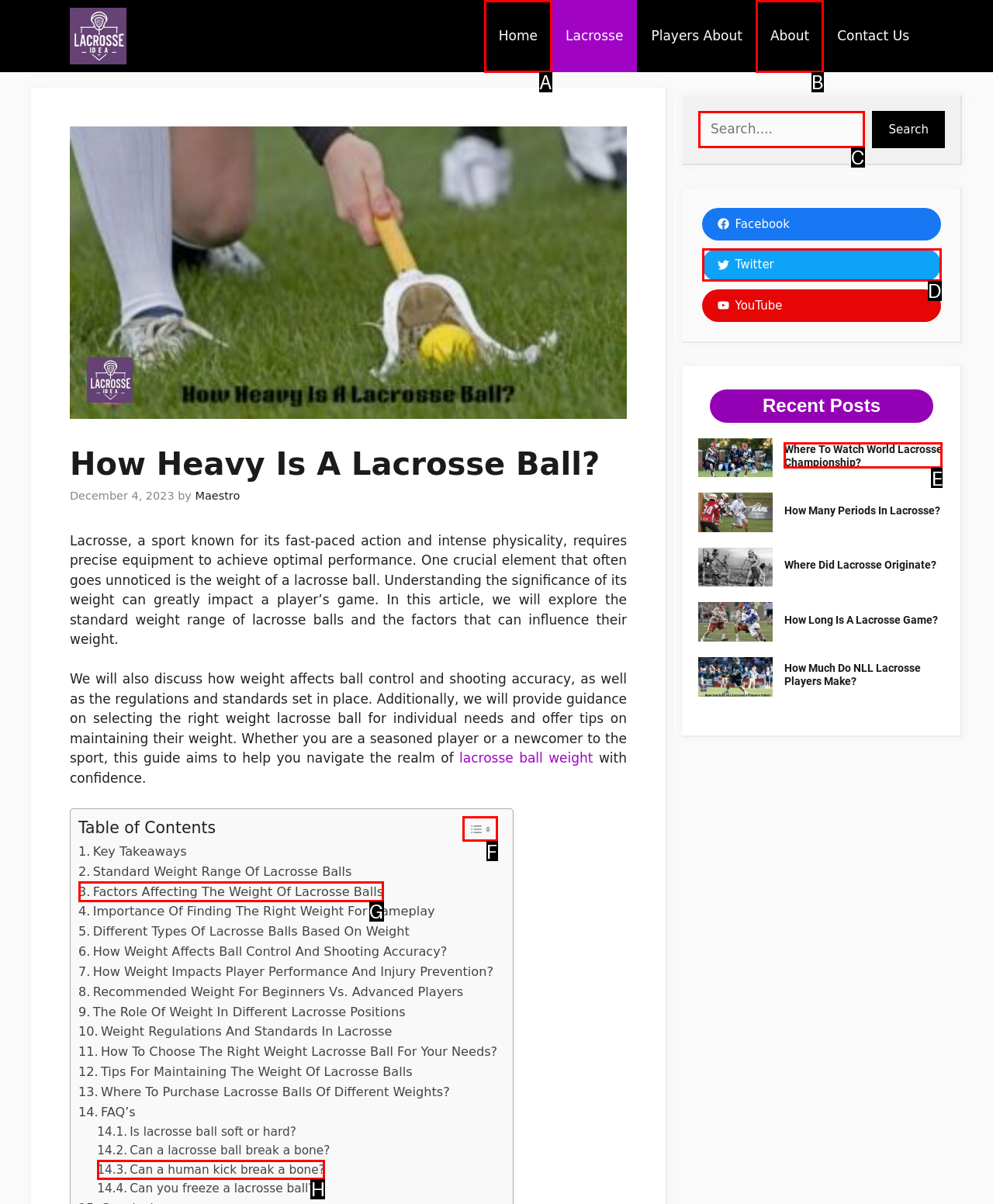Select the UI element that should be clicked to execute the following task: Toggle the table of contents
Provide the letter of the correct choice from the given options.

F